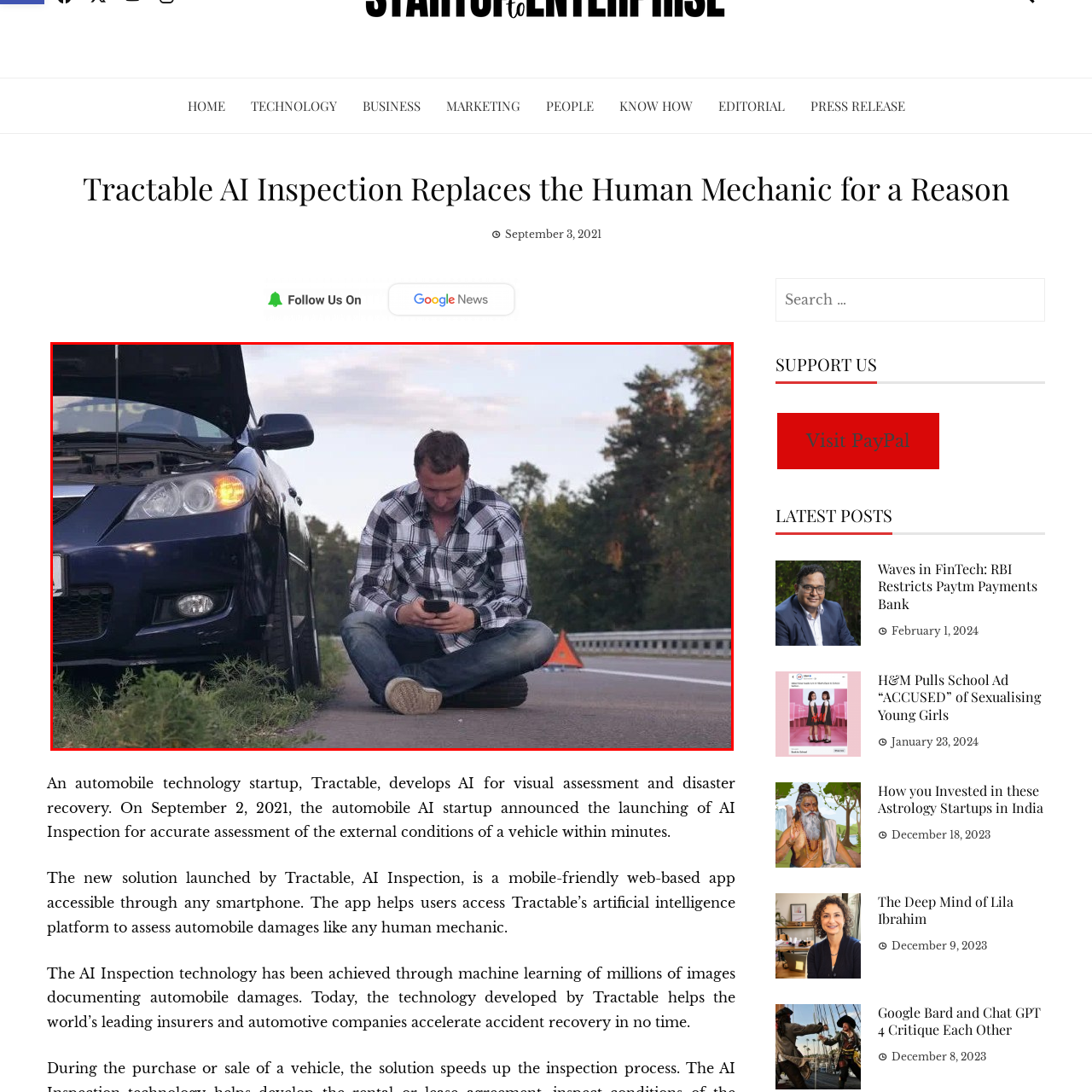View the image within the red box and answer the following question with a concise word or phrase:
What is the purpose of the safety triangle?

precautions in case of breakdown